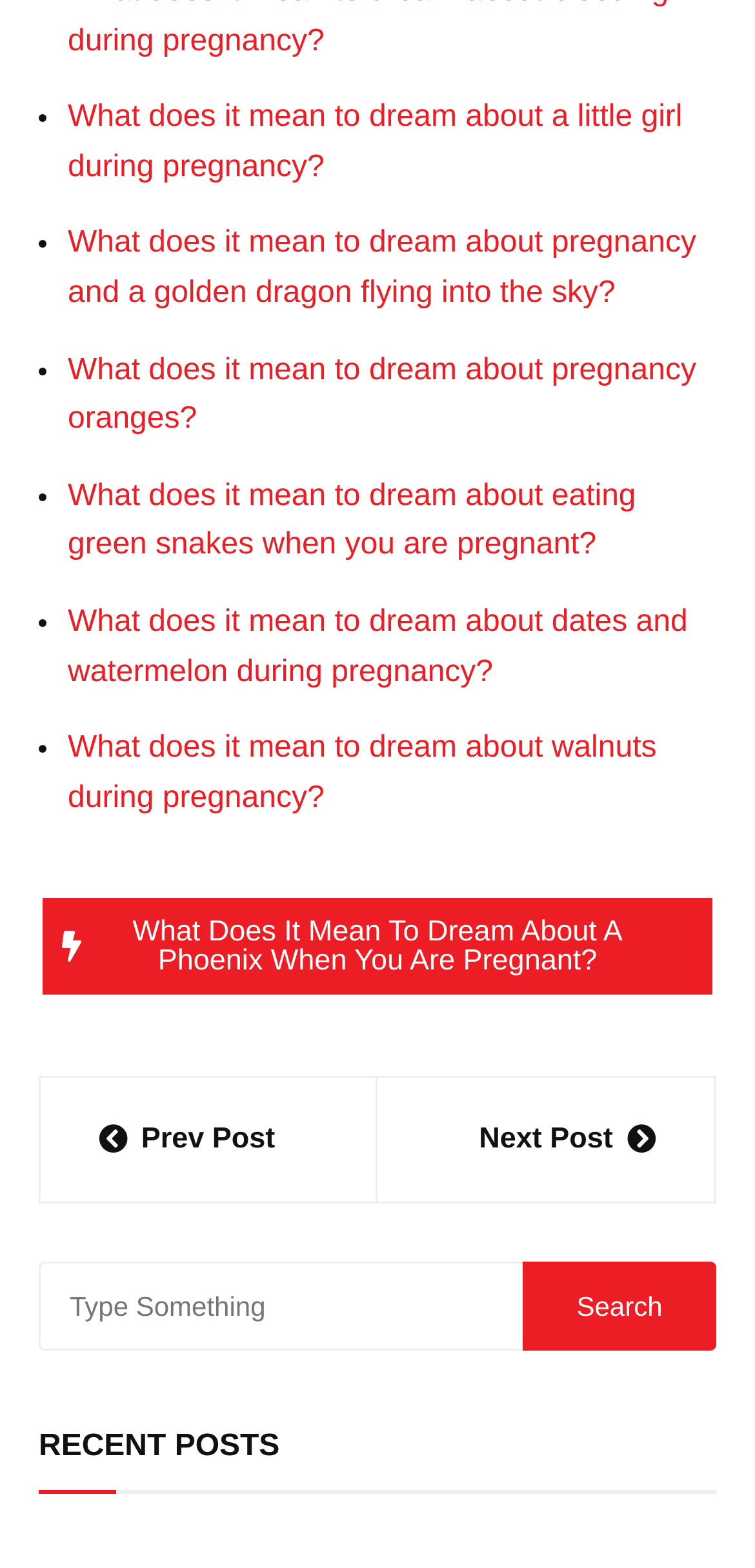Find the bounding box coordinates for the element described here: "value="Search"".

[0.692, 0.805, 0.949, 0.862]